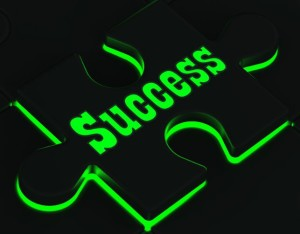What does the puzzle piece signify?
Using the image, answer in one word or phrase.

A crucial component